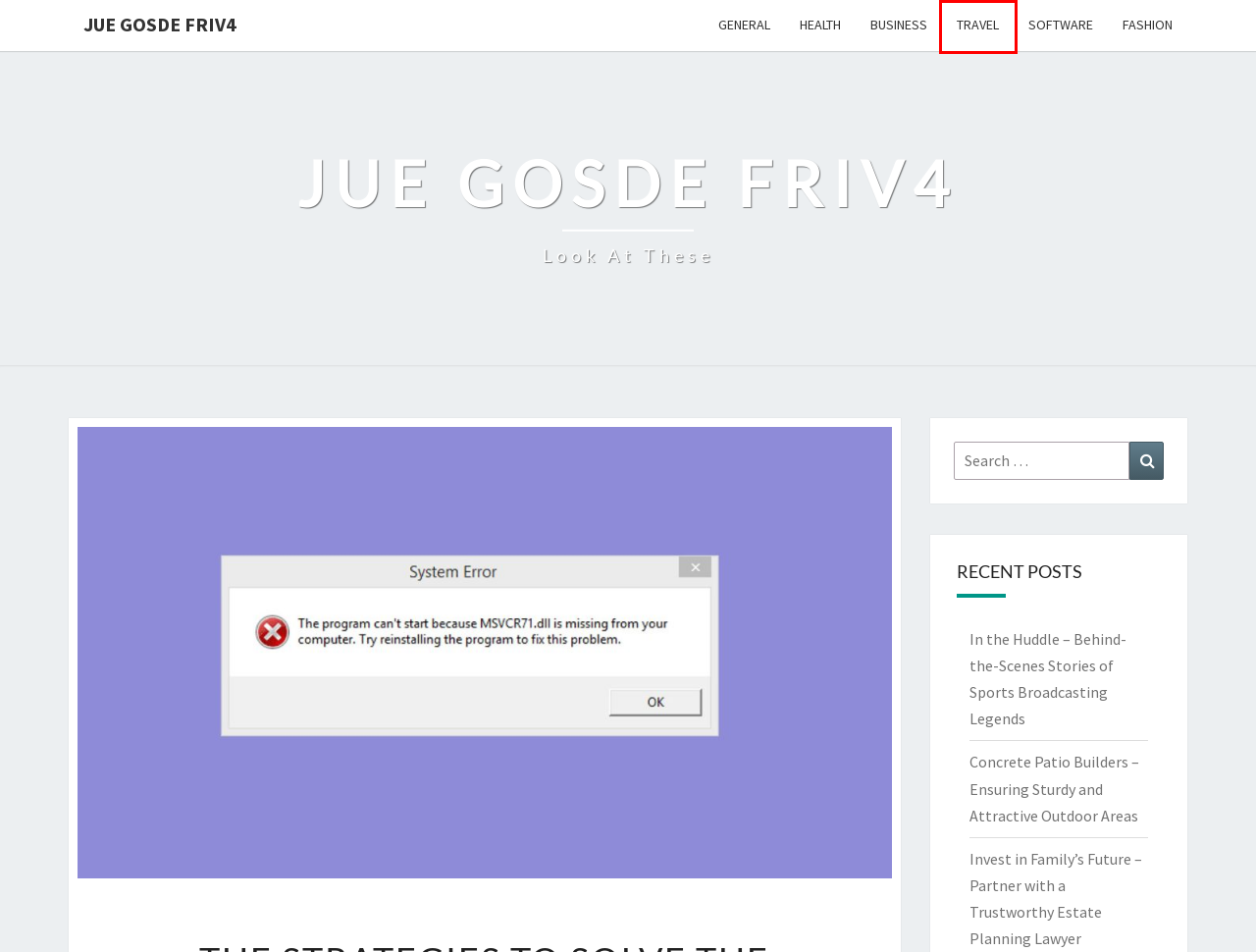You are provided a screenshot of a webpage featuring a red bounding box around a UI element. Choose the webpage description that most accurately represents the new webpage after clicking the element within the red bounding box. Here are the candidates:
A. Fashion – Jue Gosde Friv4
B. Travel – Jue Gosde Friv4
C. Software – Jue Gosde Friv4
D. Business – Jue Gosde Friv4
E. Invest in Family’s Future – Partner with a Trustworthy Estate Planning Lawyer – Jue Gosde Friv4
F. Jue Gosde Friv4 – Look at These
G. In the Huddle – Behind-the-Scenes Stories of Sports Broadcasting Legends – Jue Gosde Friv4
H. General – Jue Gosde Friv4

B